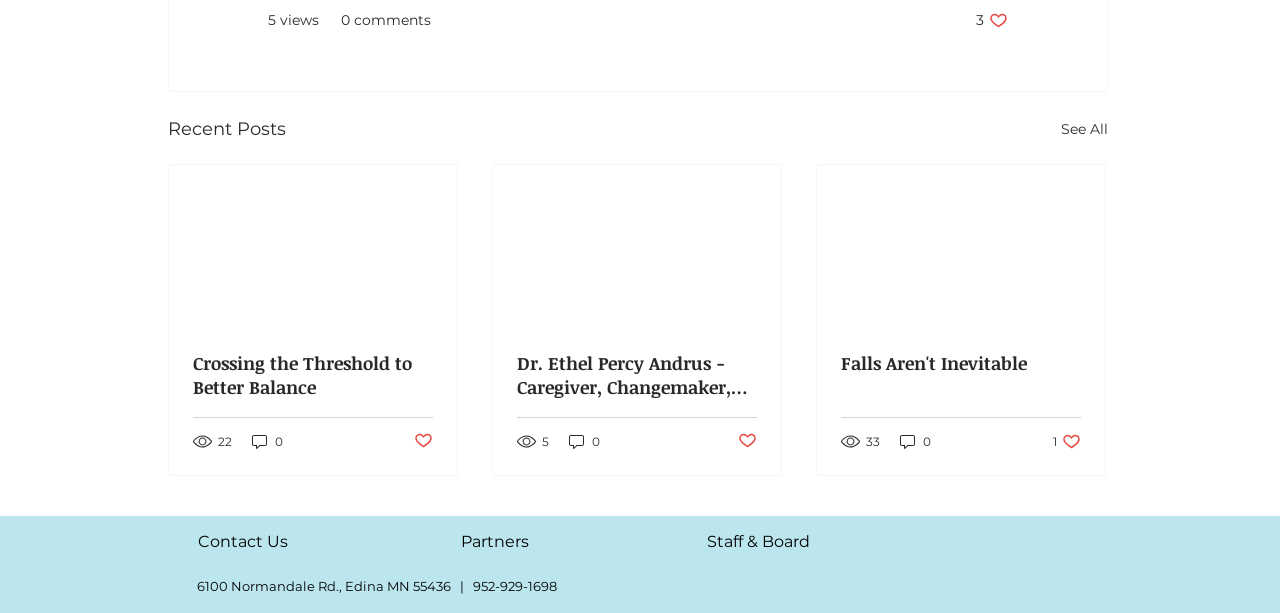Please provide the bounding box coordinates for the element that needs to be clicked to perform the instruction: "Visit the Facebook page". The coordinates must consist of four float numbers between 0 and 1, formatted as [left, top, right, bottom].

[0.837, 0.9, 0.87, 0.971]